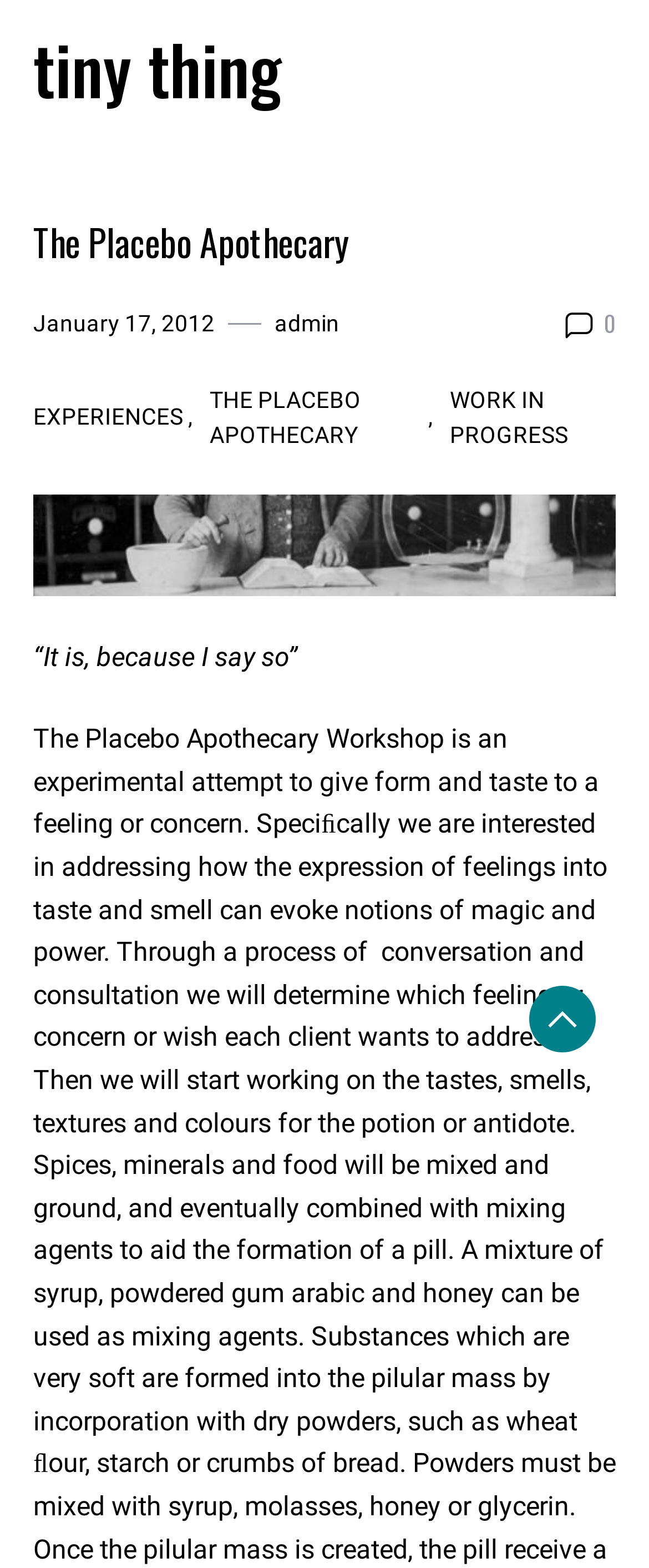Generate a thorough description of the webpage.

The webpage is titled "The Placebo Apothecary – tiny thing" and features a prominent heading with the same title at the top. Below the heading, there are three links in a row, with the first link being "January 17, 2012", followed by "admin", and then an image with no description. To the right of the image, there is a link with the text "0".

Underneath these elements, there are three more links in a row, with the texts ", EXPERIENCES", ", THE PLACEBO APOTHECARY", and "WORK IN PROGRESS" respectively. These links are positioned near the top of the page.

Further down, there is a link that spans the entire width of the page, with a quote "“It is, because I say so”" written in a smaller text above it. At the bottom of the page, there is another link with an image, which is positioned near the right edge of the page.

There are a total of 7 links and 2 images on the page, with most of the links being positioned near the top and bottom of the page. The overall layout is simple, with a focus on the heading and the quote in the middle.